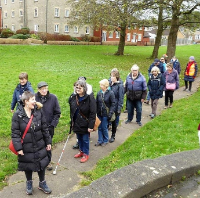Describe the image with as much detail as possible.

A vibrant group of walkers, representing the St George Strollers, can be seen enjoying a friendly outing in a park setting. The participants, embracing a variety of ages and abilities, are lined up along a pathway surrounded by lush greenery. Some individuals utilize mobility aids, showcasing the inclusivity of the Ramblers Wellbeing Walks Bristol initiative. The atmosphere reflects a sense of community and shared purpose, as everyone engages in the healthful activity of walking together. This image encapsulates the organization's mission to promote physical activity and social connection, welcoming all who wish to join in the experience.